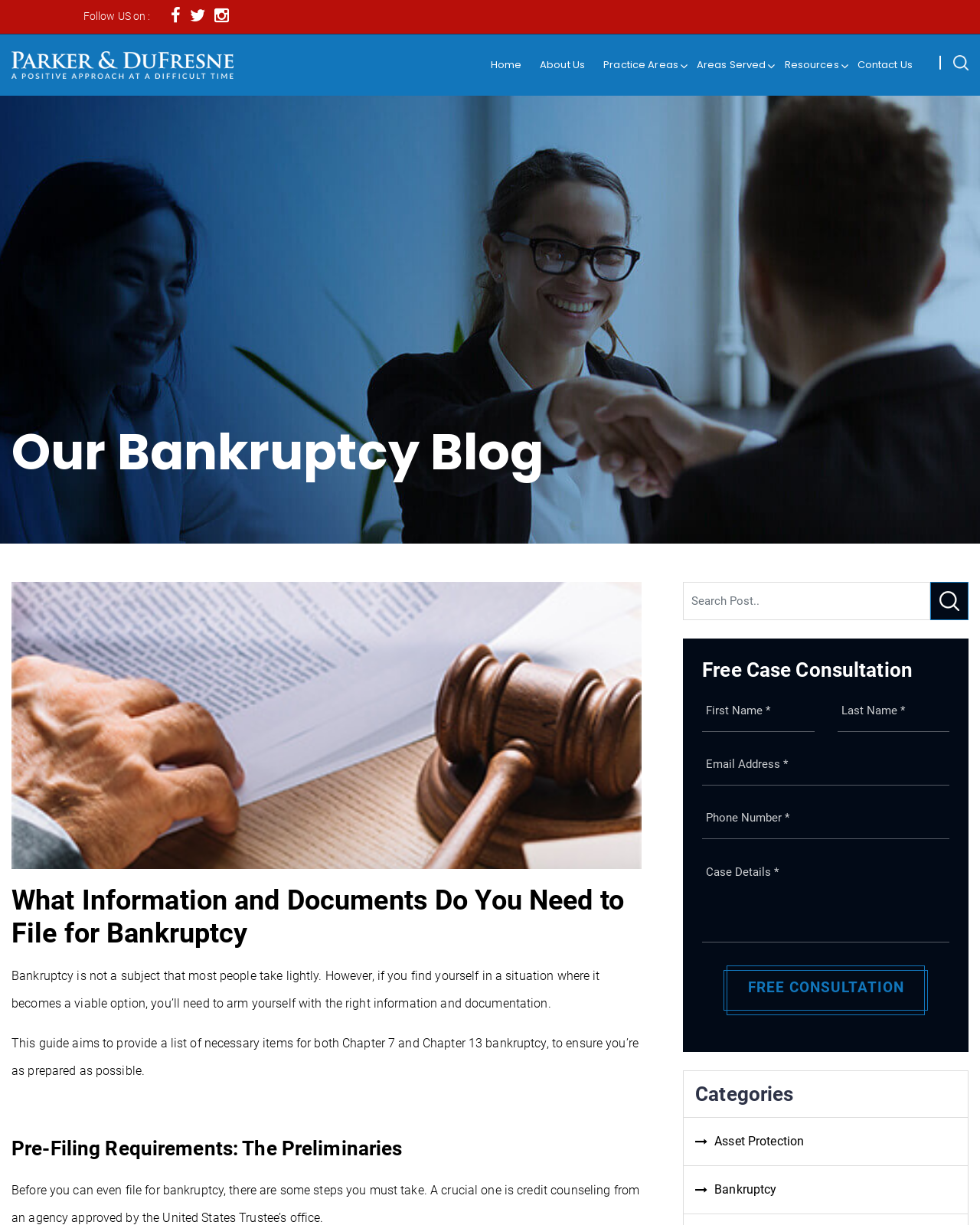Based on the provided description, "Resources", find the bounding box of the corresponding UI element in the screenshot.

[0.8, 0.028, 0.856, 0.078]